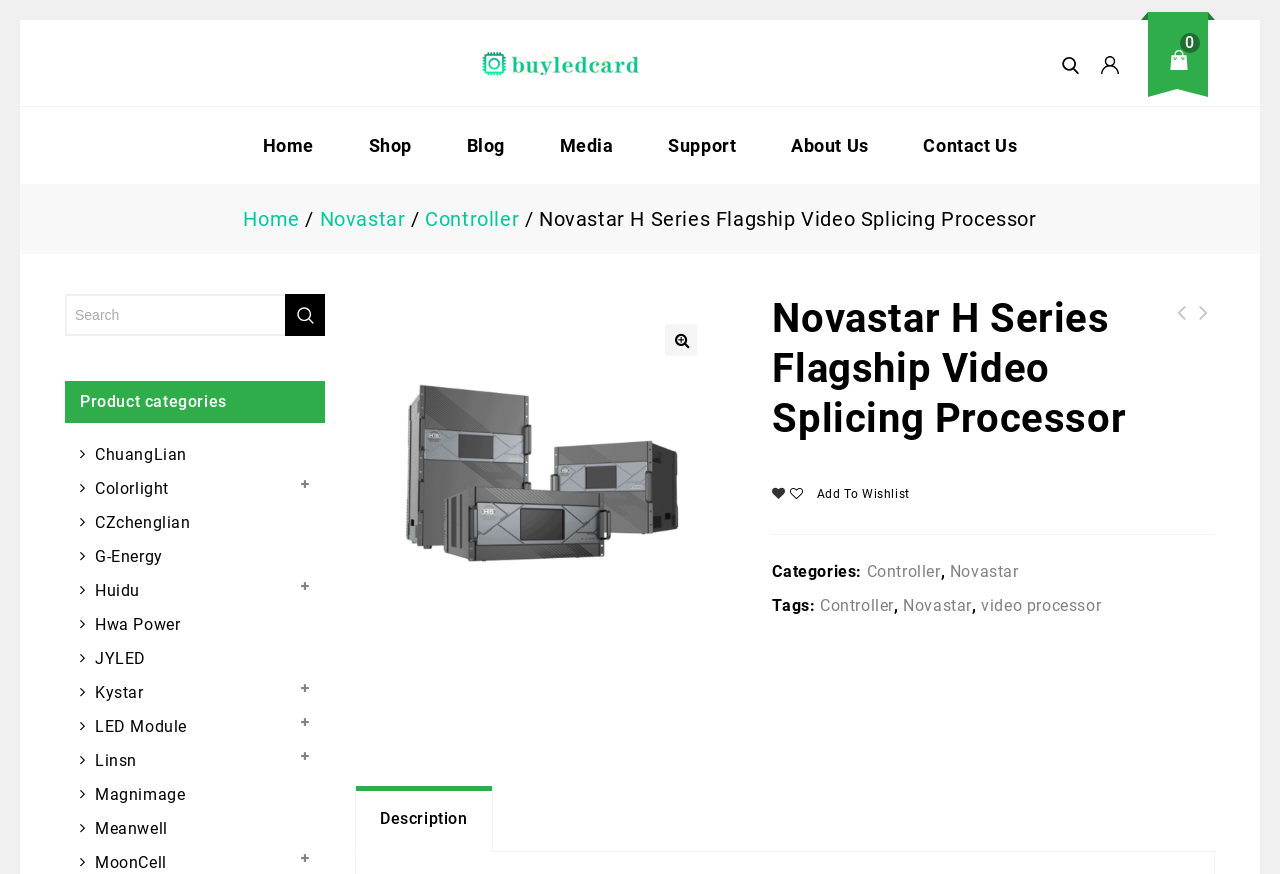Create a detailed narrative describing the layout and content of the webpage.

The webpage is about the NovaStar H Series Flagship Video Splicing Processor, a product designed for fine-pitch LED applications. At the top left corner, there is a navigation menu with links to "Home", "Shop", "Blog", "Media", "Support", "About Us", and "Contact Us". Below this menu, there is a breadcrumb navigation showing the current page's location, with links to "Home", "Novastar", and "Controller".

On the top right corner, there is a shopping cart link with a "0" indicator, and a search bar with a "Go" button. Below the search bar, there is a product title "Novastar H Series Flagship Video Splicing Processor" with an image of the product. 

To the right of the product title, there are several links to related products, including "Novastar HDR Master 4K Video Processor" and "NovaStar C1 Video Control Console". There is also an "Add To Wishlist" button.

Below the product title, there are categories and tags listed, including "Controller", "Novastar", and "video processor". There is also a tab list with a "Description" tab, which is not selected by default.

On the left side of the page, there is a list of product categories, including "ChuangLian", "Colorlight", "CZchenglian", and others.